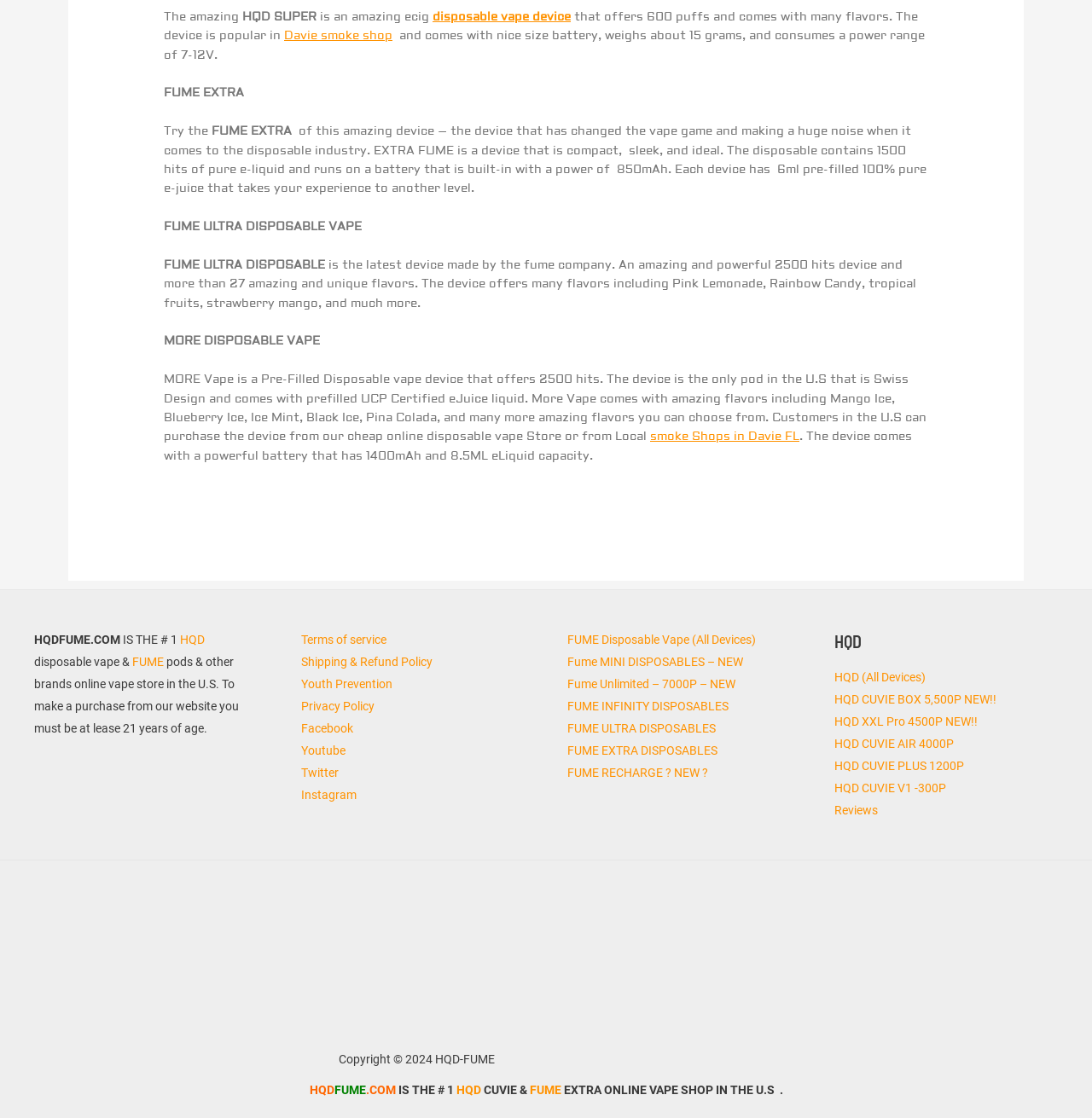What is the name of the online vape store?
Use the information from the screenshot to give a comprehensive response to the question.

I found the answer by looking at the top section of the webpage, where it says 'HQDFUME.COM IS THE # 1 disposable vape & other brands online vape store in the U.S.'